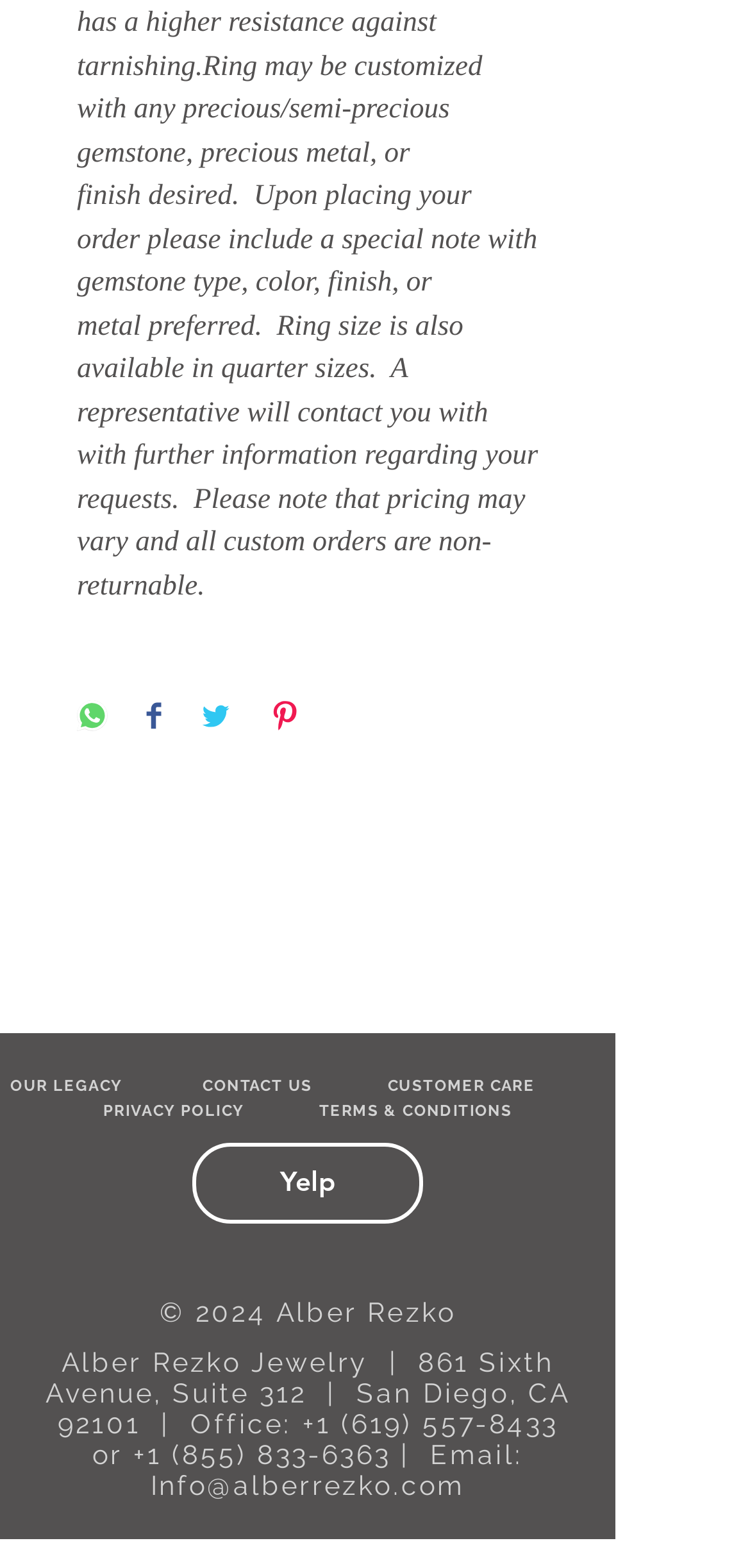Analyze the image and give a detailed response to the question:
What is the phone number for office contact?

I found the phone number in the footer section of the webpage, specifically in the 'Office:' section, which is '+1 (619) 557-8433'.